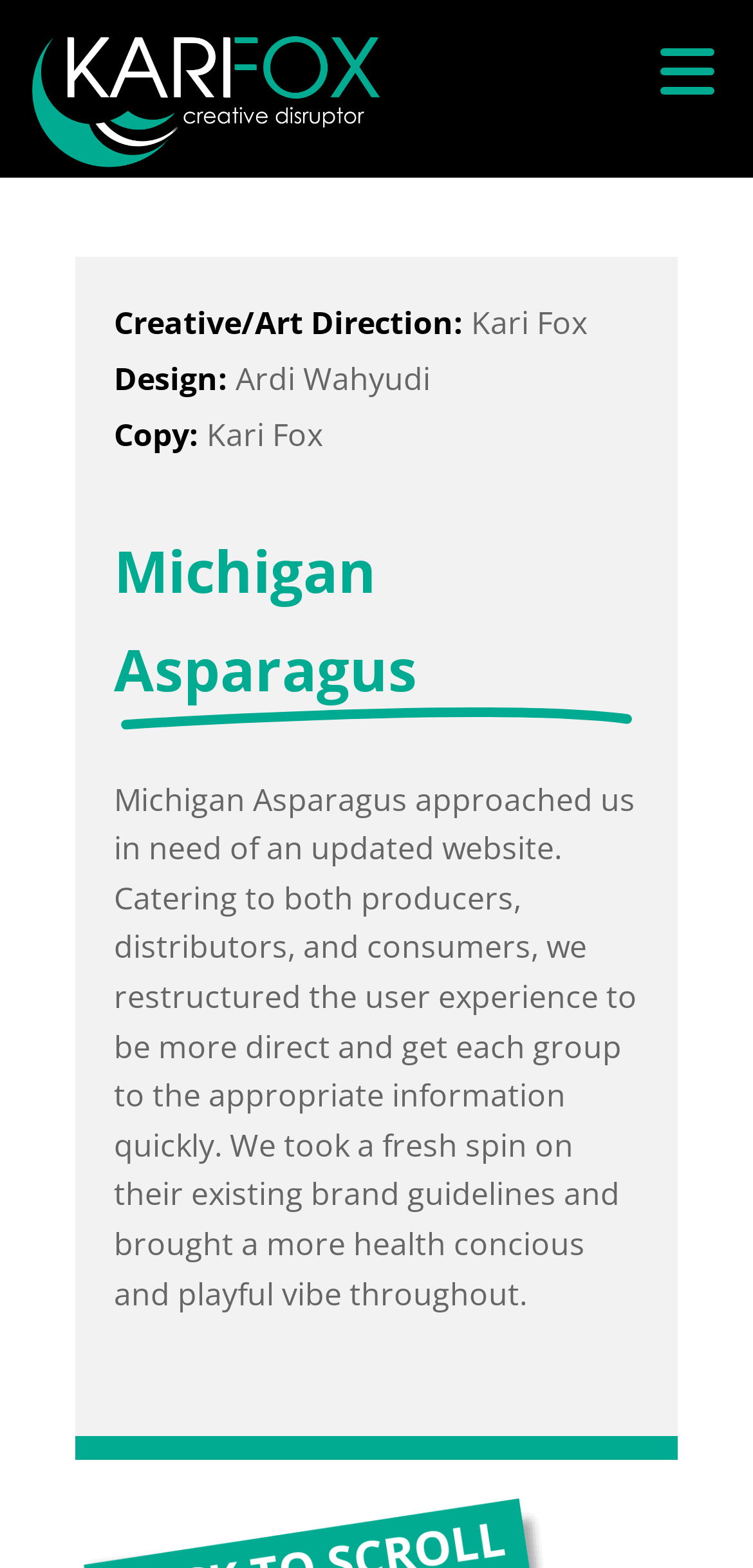Who wrote the copy for the website?
Carefully analyze the image and provide a detailed answer to the question.

I found the answer by looking at the text 'Copy:' and the corresponding name 'Kari Fox' next to it.